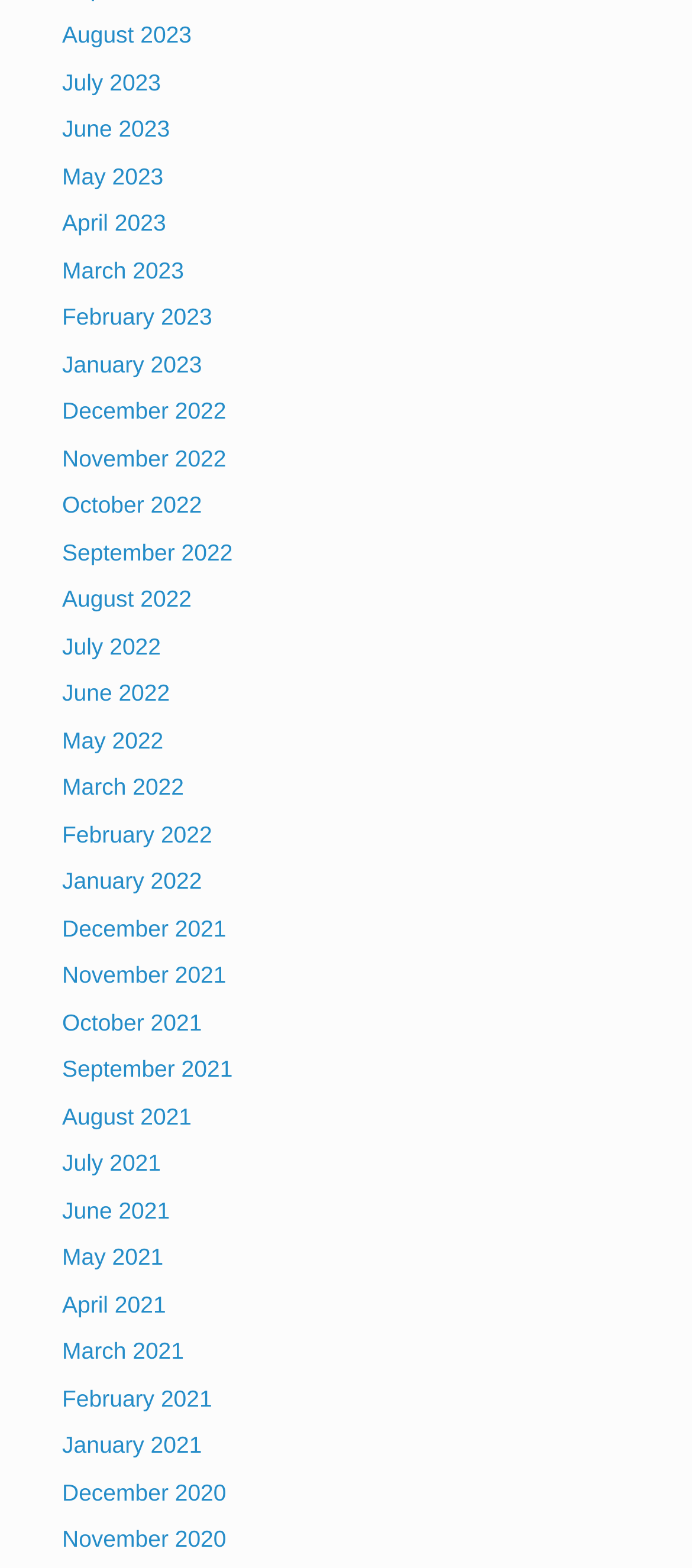Find the bounding box coordinates of the clickable element required to execute the following instruction: "Go to July 2022". Provide the coordinates as four float numbers between 0 and 1, i.e., [left, top, right, bottom].

[0.09, 0.404, 0.232, 0.421]